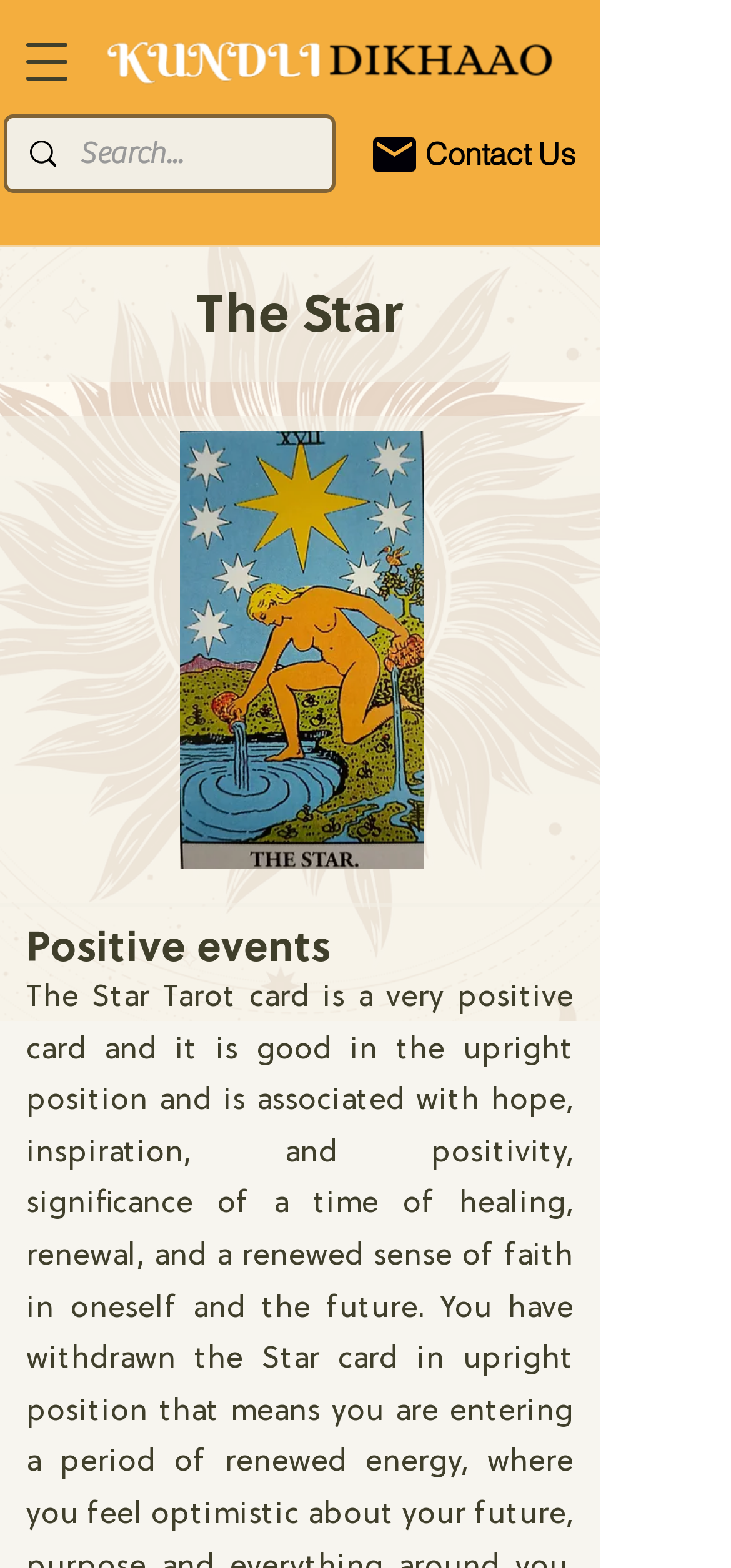Based on the image, please respond to the question with as much detail as possible:
What is the name of the website?

The name of the website can be determined by looking at the heading element with the text 'The Star' which is located at the top of the webpage.